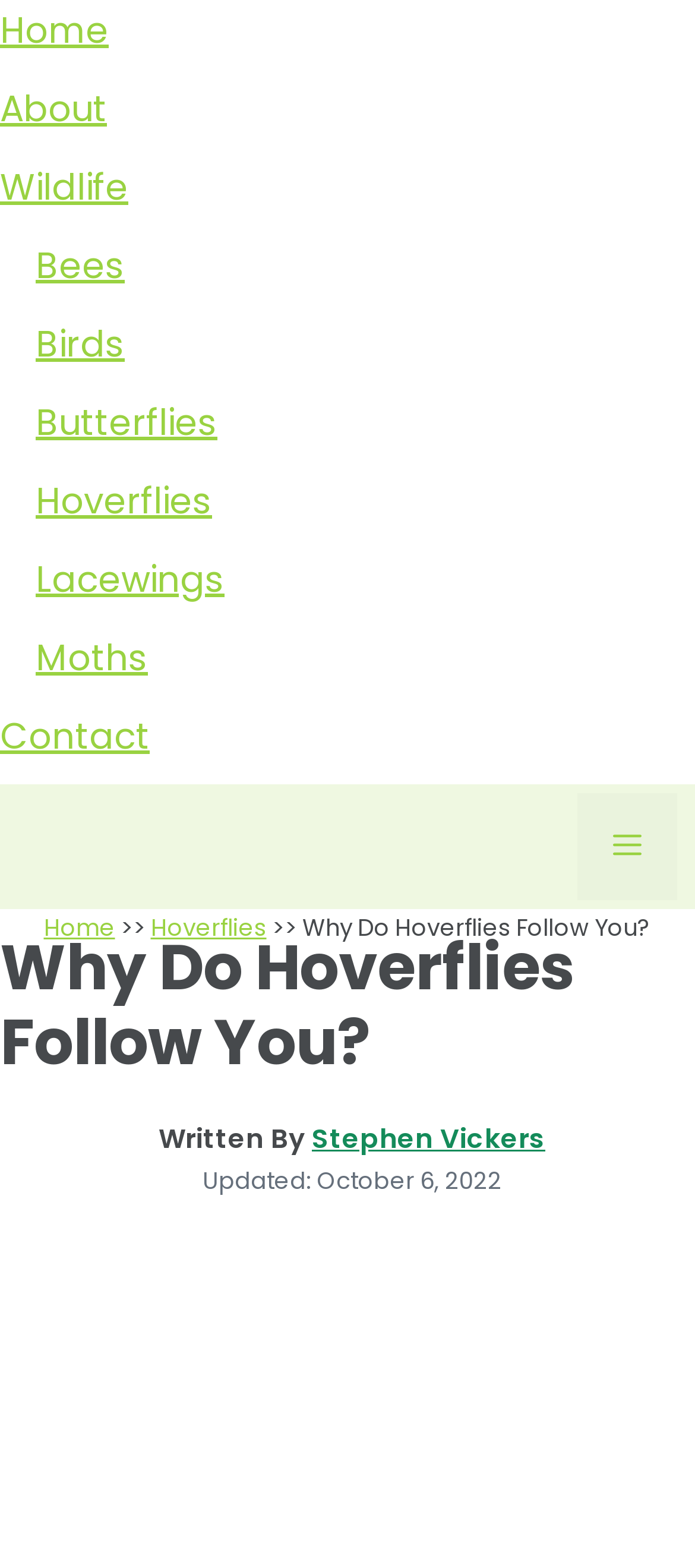What is the purpose of the button in the top right corner?
Provide a thorough and detailed answer to the question.

The button in the top right corner is a menu button, which is indicated by the text 'MENU' and is used to toggle the navigation menu on and off.